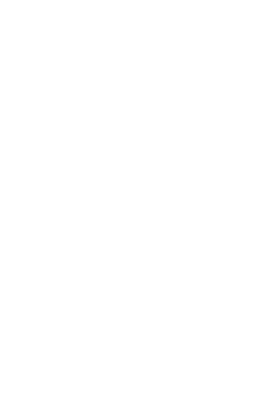What is the primary focus of the bike park?
Using the details from the image, give an elaborate explanation to answer the question.

The bike park caters to biking enthusiasts of all levels, offering an exciting environment for both beginners and experienced riders, with a strong emphasis on a variety of riding disciplines.